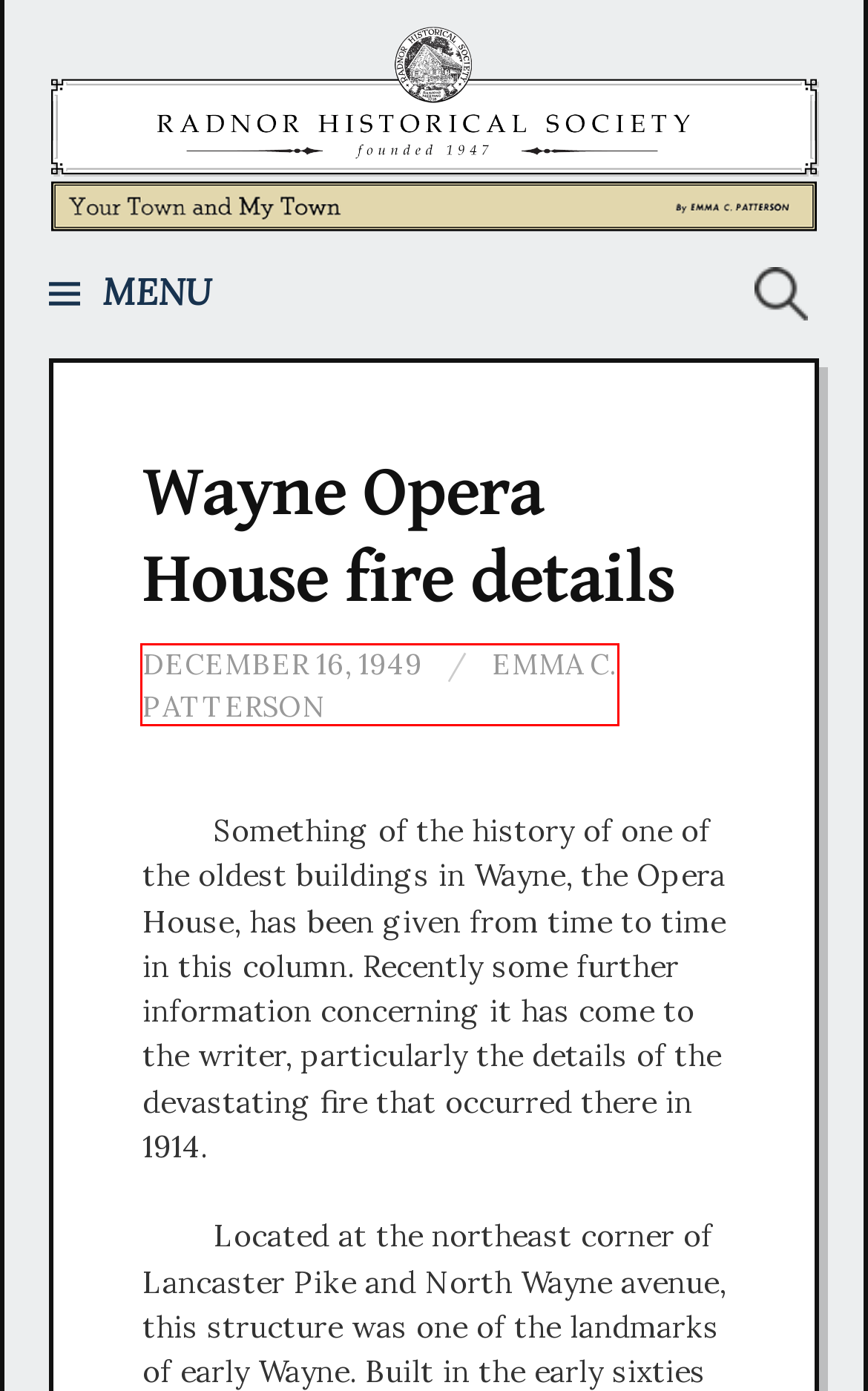Look at the screenshot of a webpage that includes a red bounding box around a UI element. Select the most appropriate webpage description that matches the page seen after clicking the highlighted element. Here are the candidates:
A. April 1954 – Radnor Historical Society | Your Town and My Town
B. February 1950 – Radnor Historical Society | Your Town and My Town
C. Radnor Historical Society | Your Town and My Town – by Emma C. Patterson
D. September 1952 – Radnor Historical Society | Your Town and My Town
E. October 1957 – Radnor Historical Society | Your Town and My Town
F. Emma C. Patterson – Radnor Historical Society | Your Town and My Town
G. December 1955 – Radnor Historical Society | Your Town and My Town
H. August 1951 – Radnor Historical Society | Your Town and My Town

F